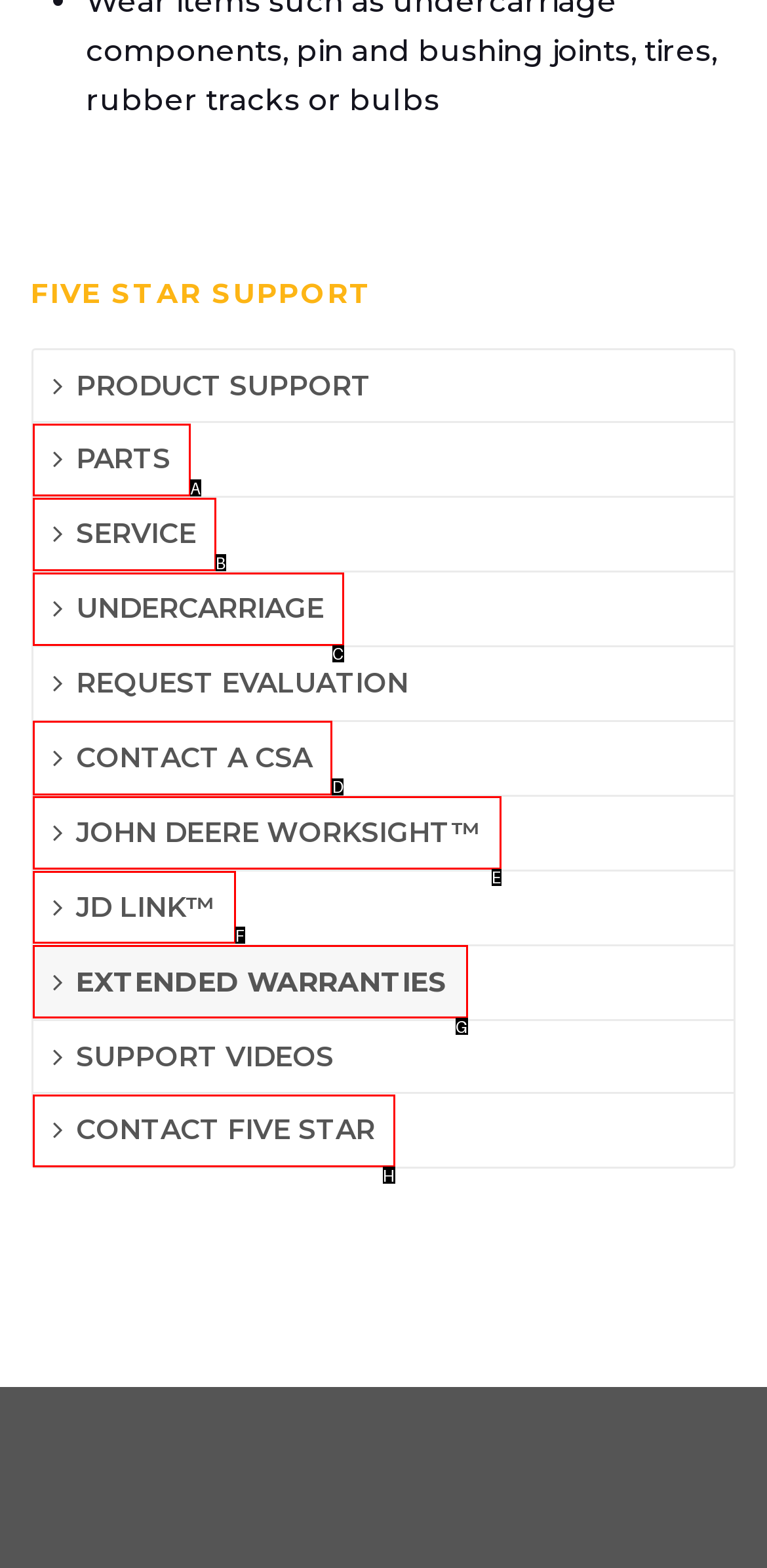Specify which element within the red bounding boxes should be clicked for this task: View expert profile of Fuhrmann-Riebel, Hanna Respond with the letter of the correct option.

None